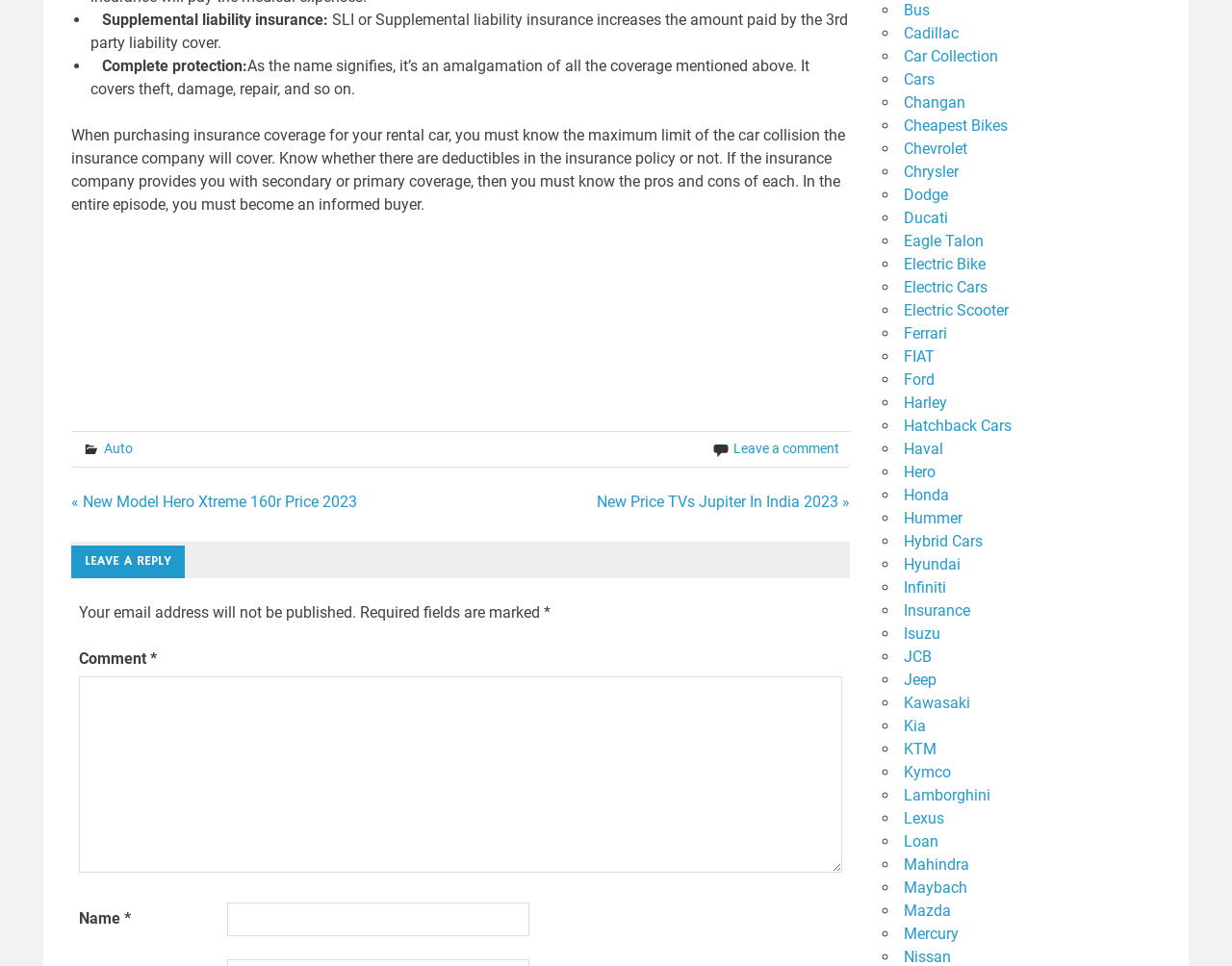Provide the bounding box coordinates of the HTML element this sentence describes: "Cheapest Bikes". The bounding box coordinates consist of four float numbers between 0 and 1, i.e., [left, top, right, bottom].

[0.733, 0.12, 0.818, 0.139]